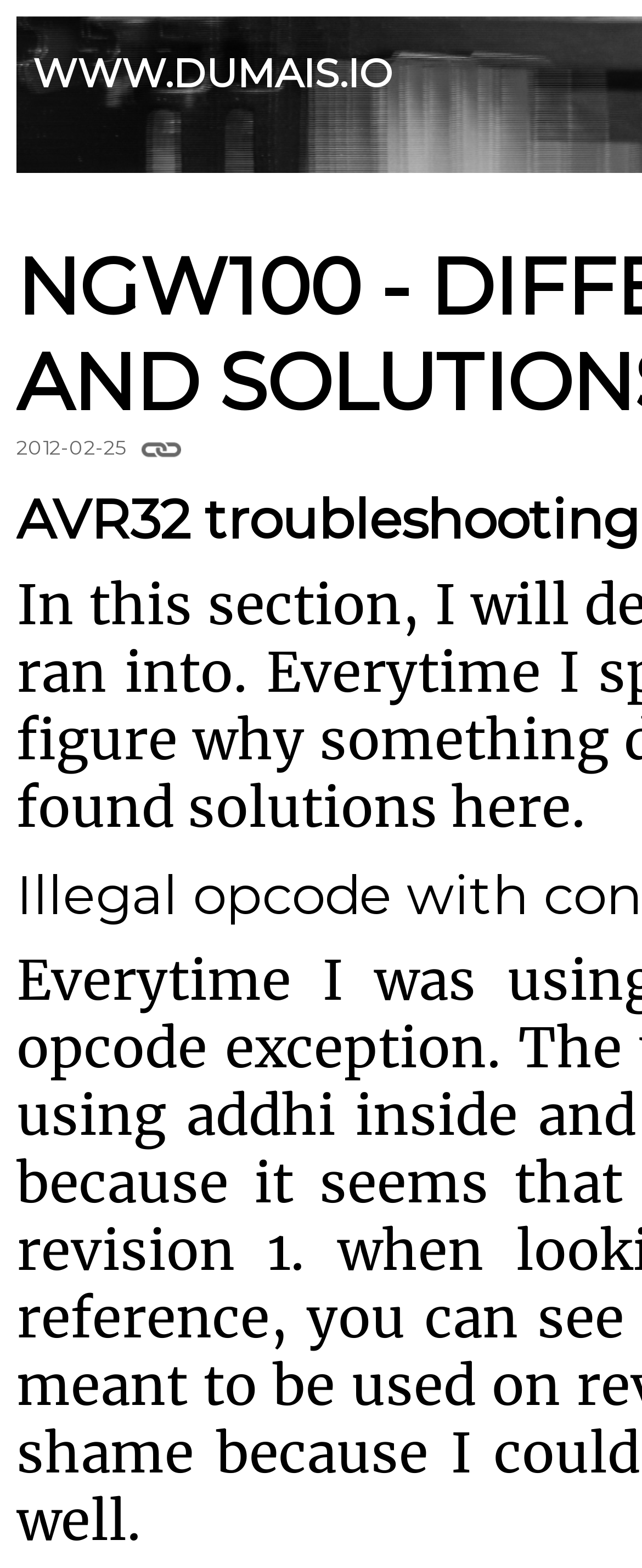Identify and extract the main heading of the webpage.

NGW100 - DIFFERENT PROBLEMS AND SOLUTIONS